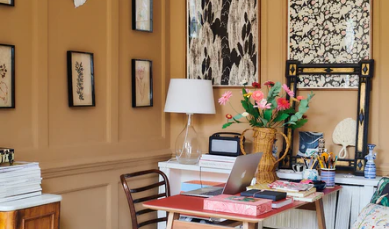What is overflowing with faux flowers?
Please use the visual content to give a single word or phrase answer.

A large woven basket